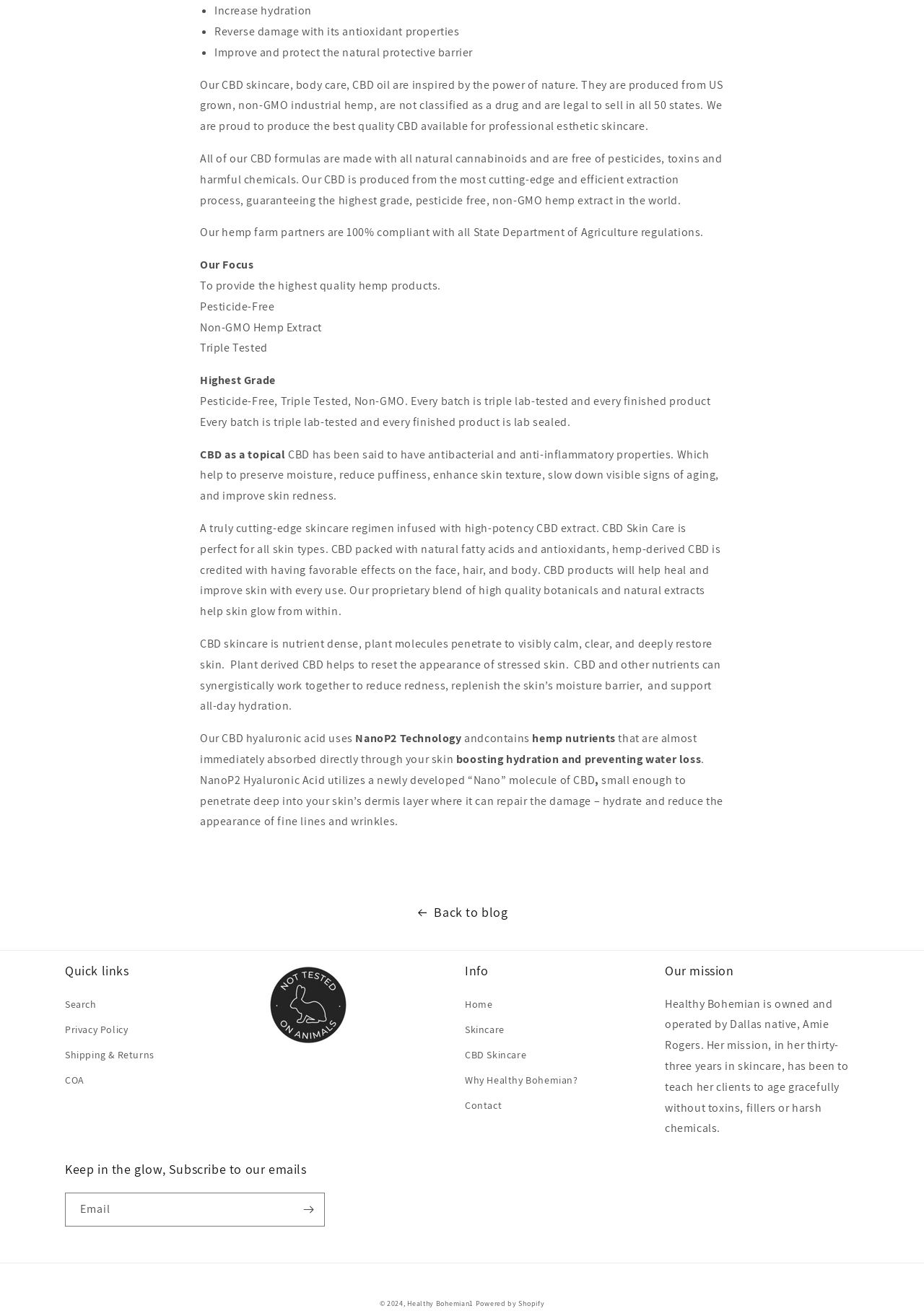What is the main focus of Healthy Bohemian?
Please use the image to provide a one-word or short phrase answer.

CBD skincare